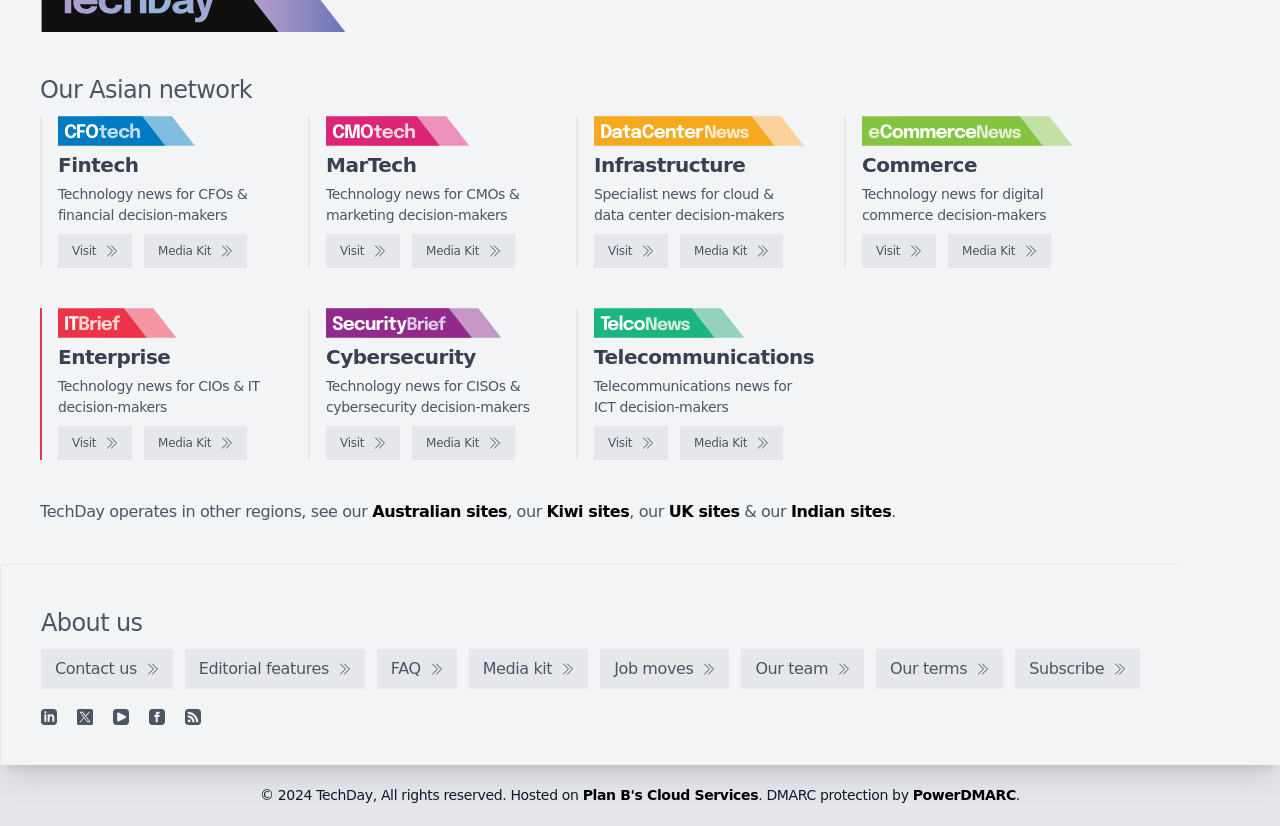Locate the bounding box coordinates of the clickable area to execute the instruction: "Visit CFOtech". Provide the coordinates as four float numbers between 0 and 1, represented as [left, top, right, bottom].

[0.045, 0.283, 0.103, 0.324]